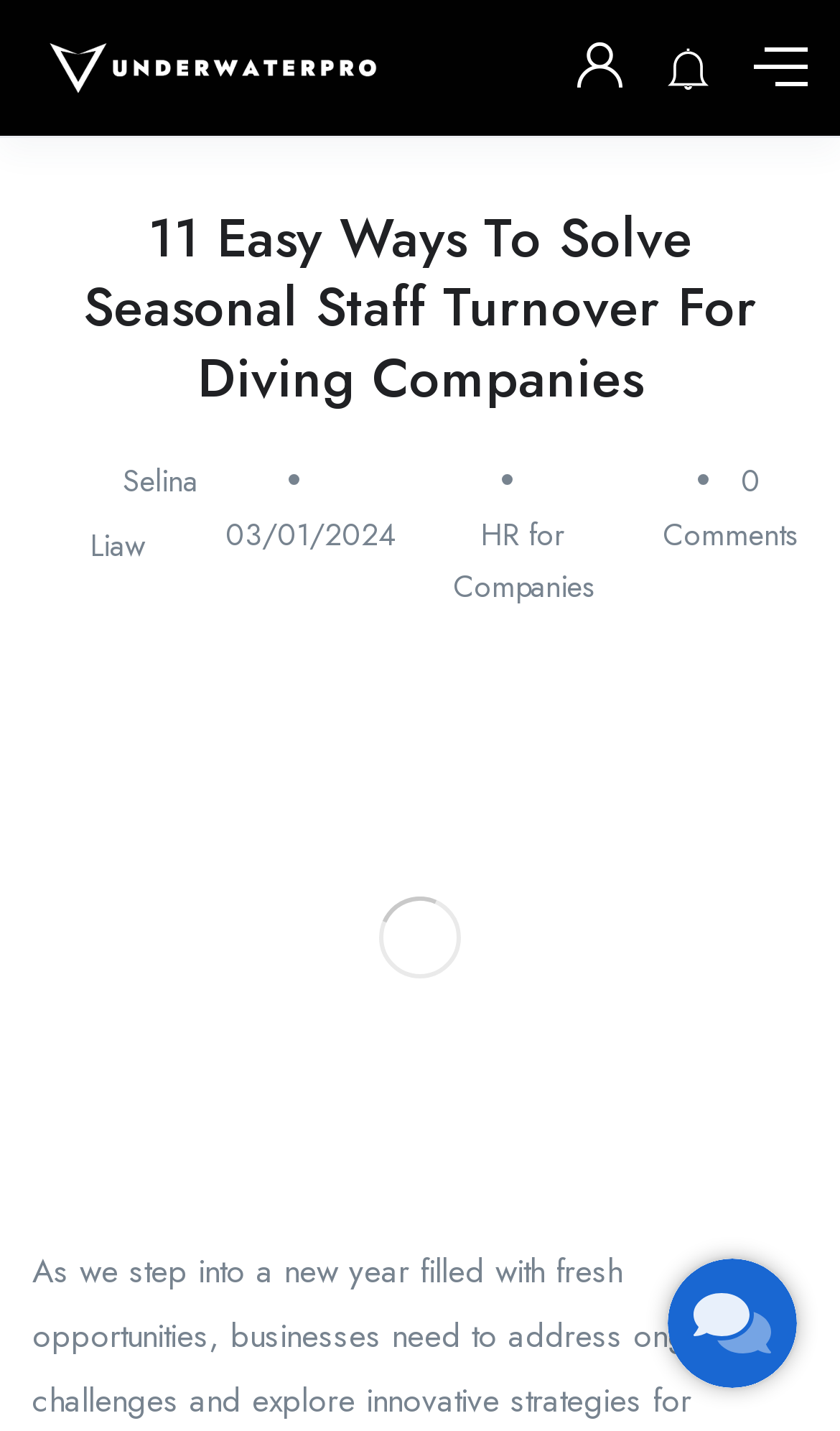Given the element description HR for Companies, identify the bounding box coordinates for the UI element on the webpage screenshot. The format should be (top-left x, top-left y, bottom-right x, bottom-right y), with values between 0 and 1.

[0.54, 0.358, 0.706, 0.425]